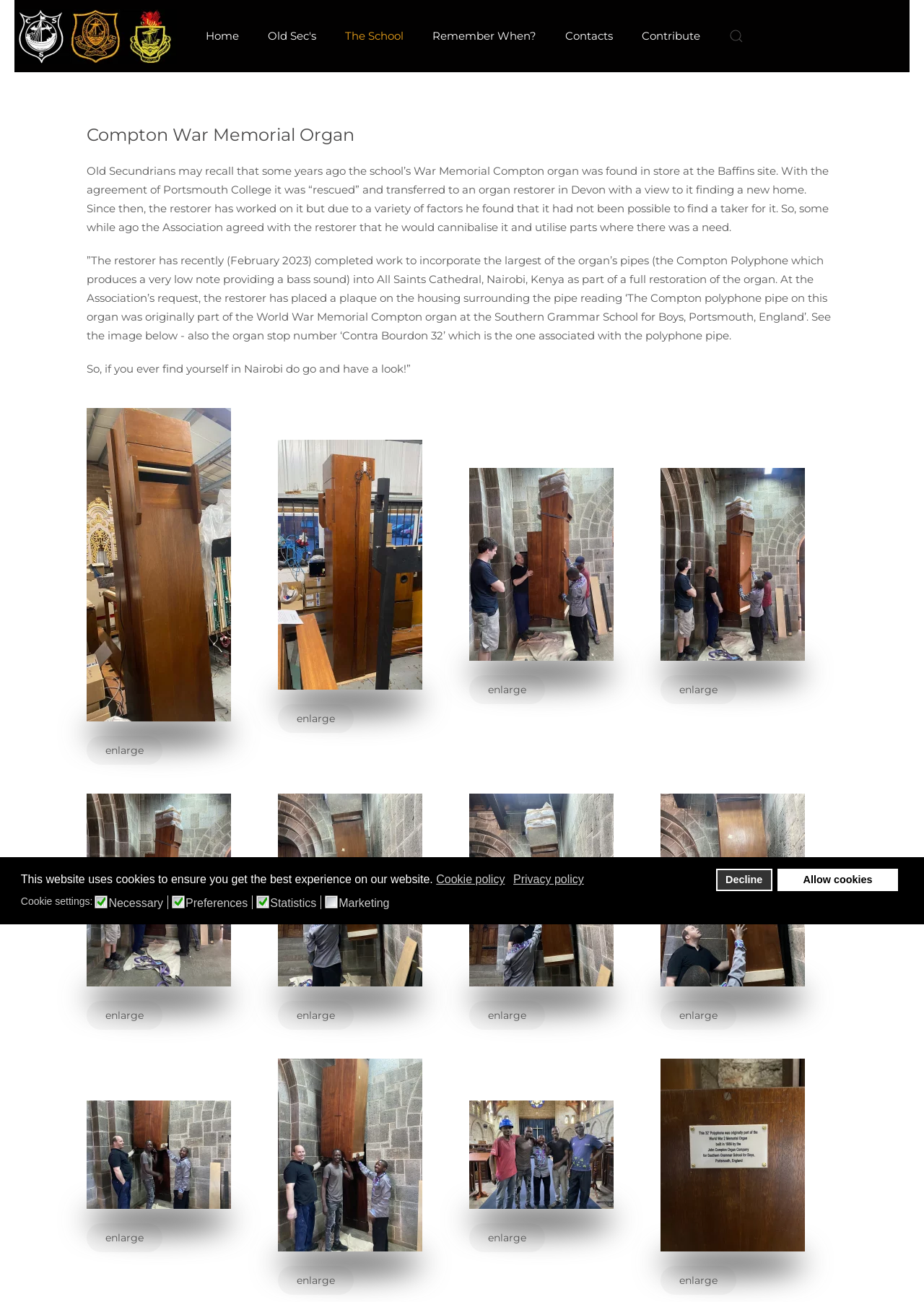Find the bounding box coordinates of the element to click in order to complete this instruction: "Click the 'Share this entry' link". The bounding box coordinates must be four float numbers between 0 and 1, denoted as [left, top, right, bottom].

None